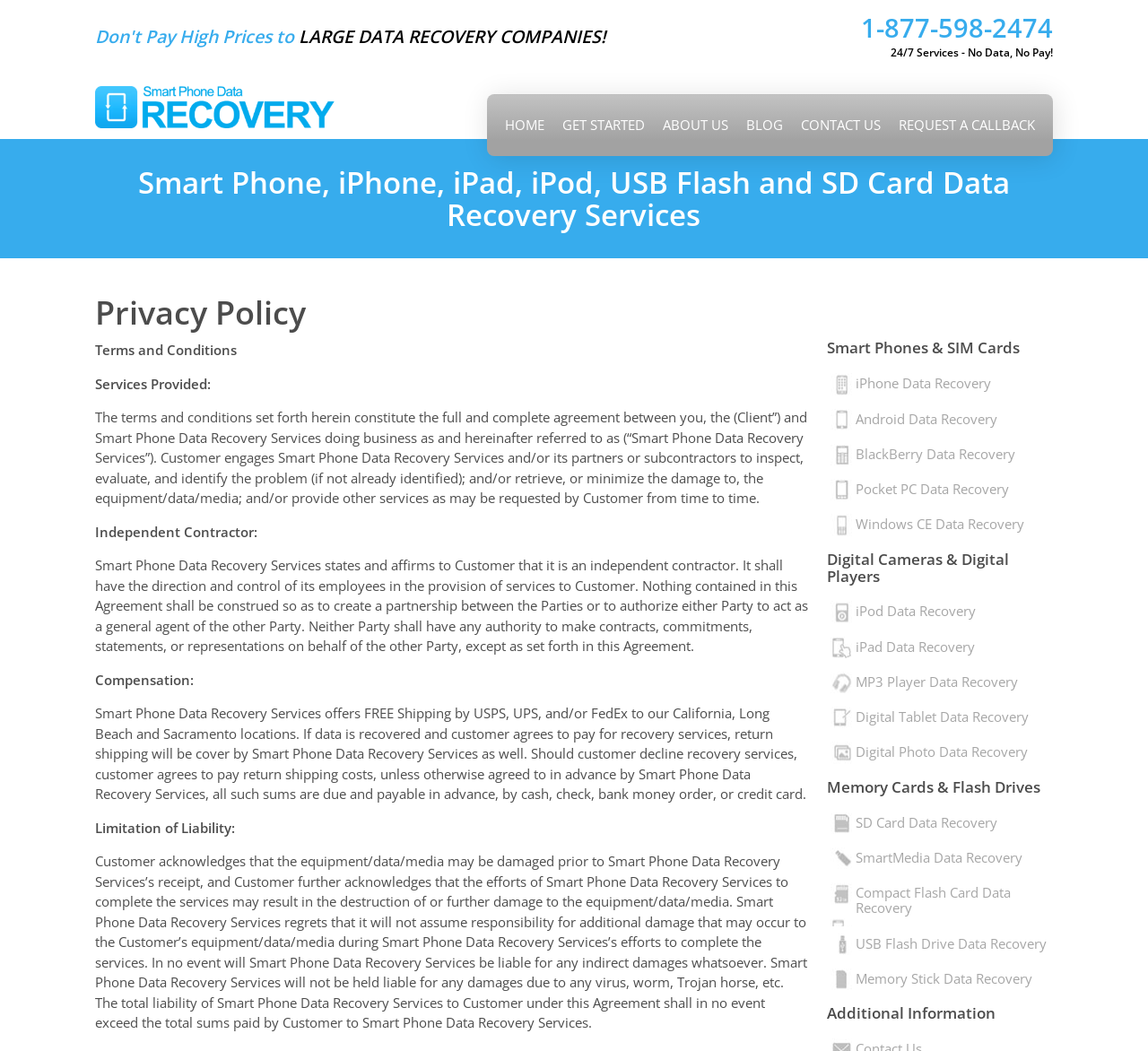Determine the bounding box coordinates for the UI element described. Format the coordinates as (top-left x, top-left y, bottom-right x, bottom-right y) and ensure all values are between 0 and 1. Element description: title="Smart Phone Data Recovery Services"

[0.083, 0.074, 0.291, 0.131]